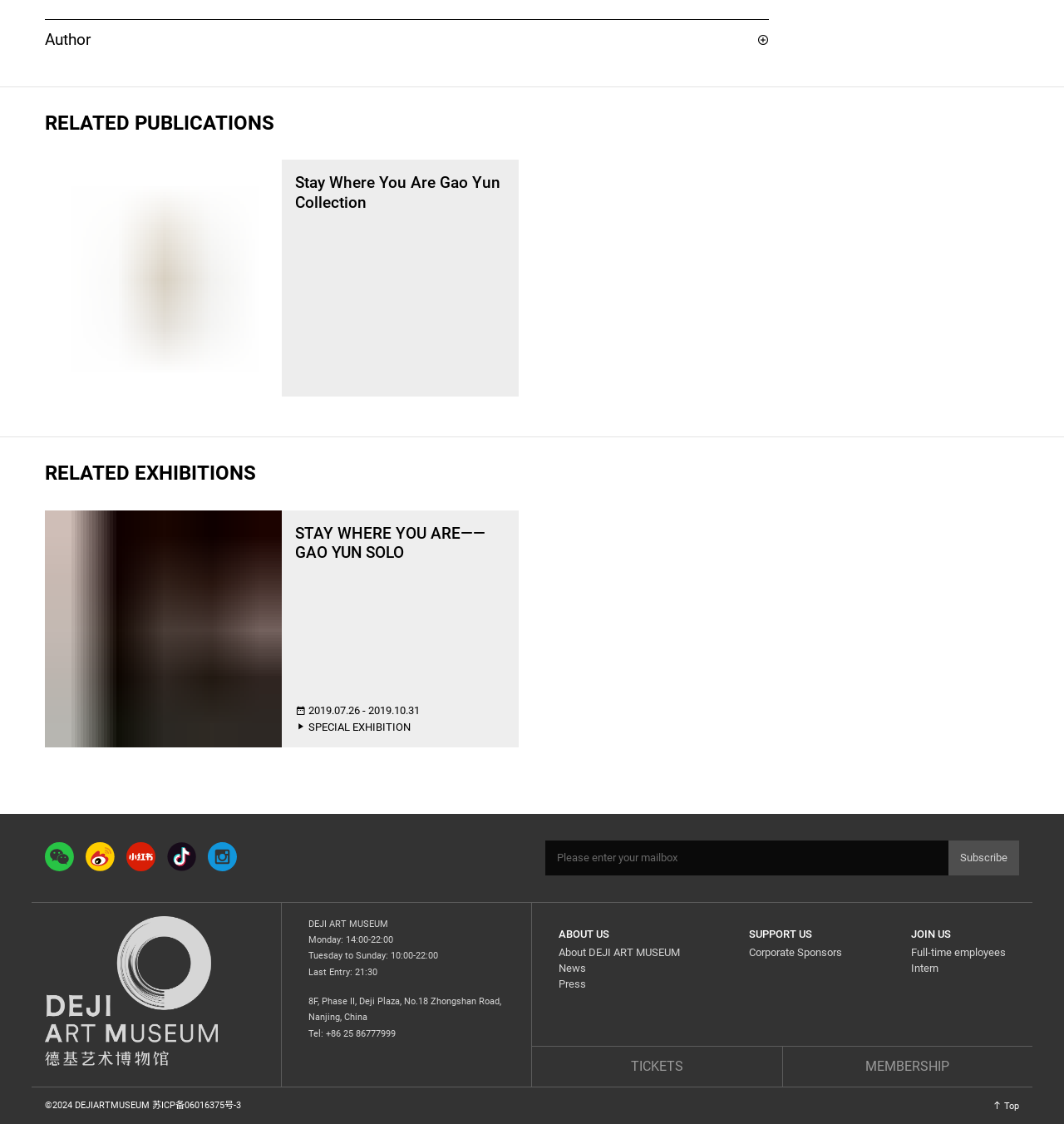What is the last entry time for the museum?
Please give a detailed answer to the question using the information shown in the image.

The last entry time for the museum can be found in the footer section of the webpage, where it is written in a static text element as 'Last Entry: 21:30'.